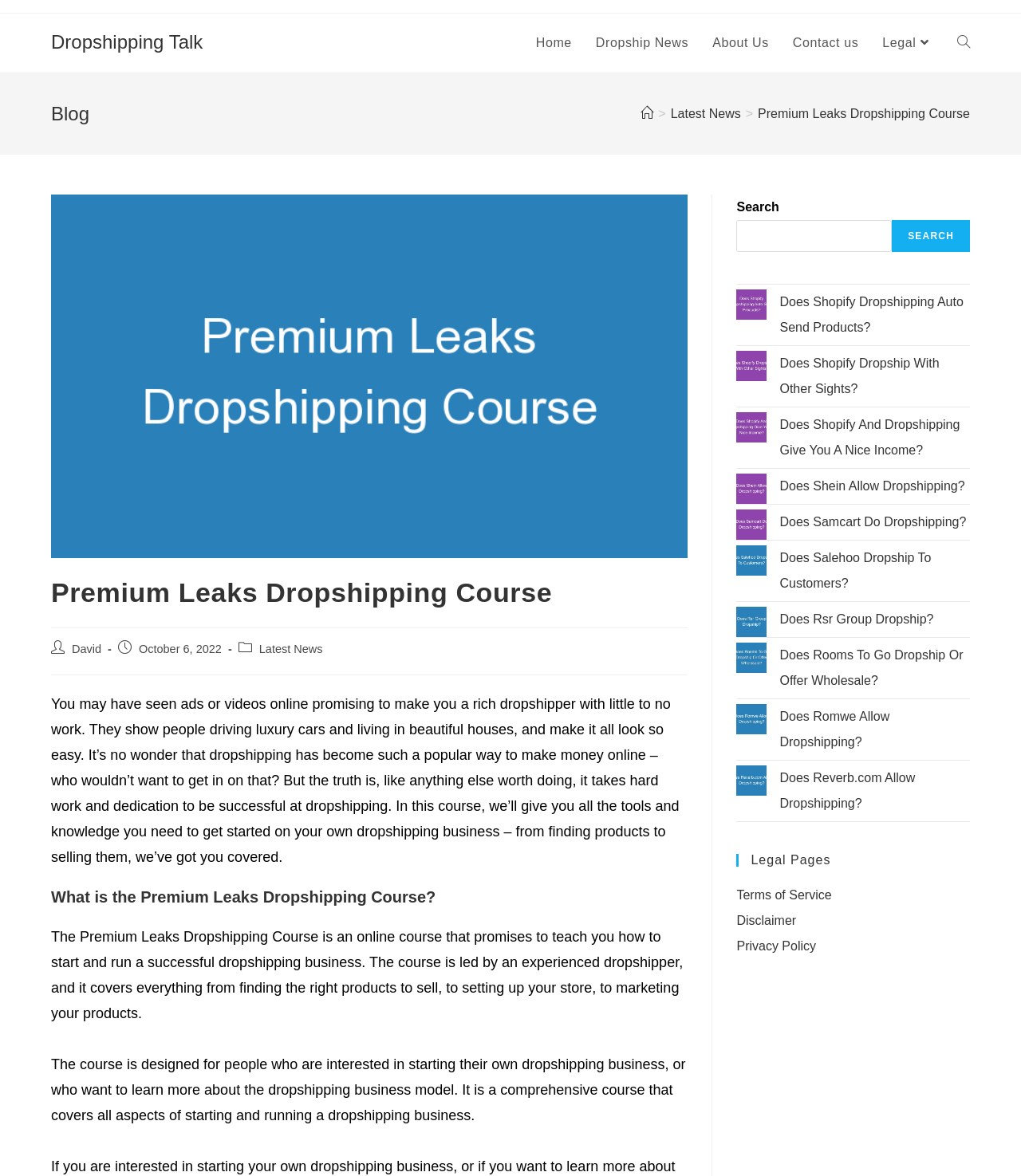Please identify the bounding box coordinates of the area that needs to be clicked to fulfill the following instruction: "Click on the 'Home' link."

[0.513, 0.012, 0.572, 0.062]